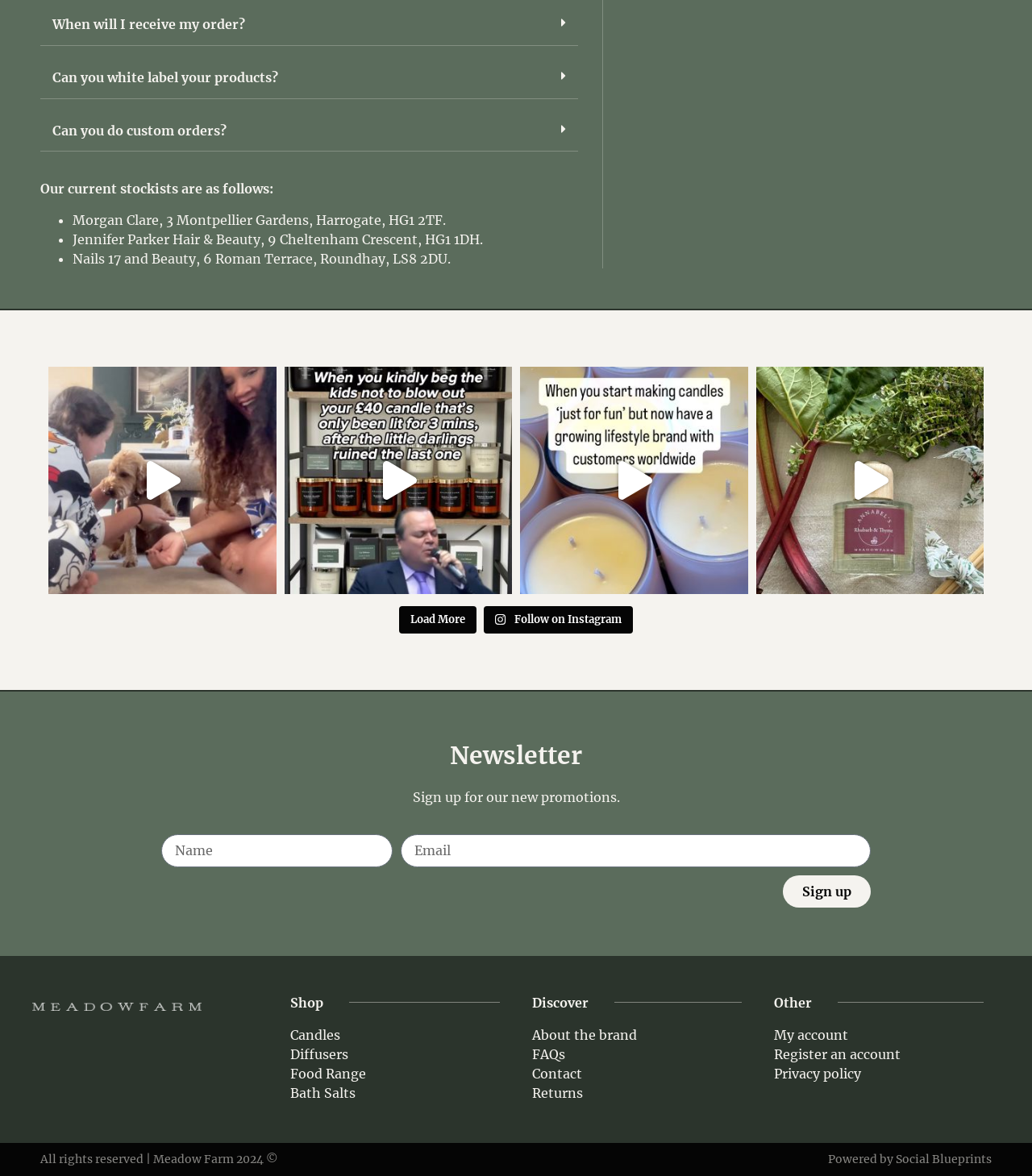Locate the bounding box of the user interface element based on this description: "My account".

[0.75, 0.872, 0.953, 0.888]